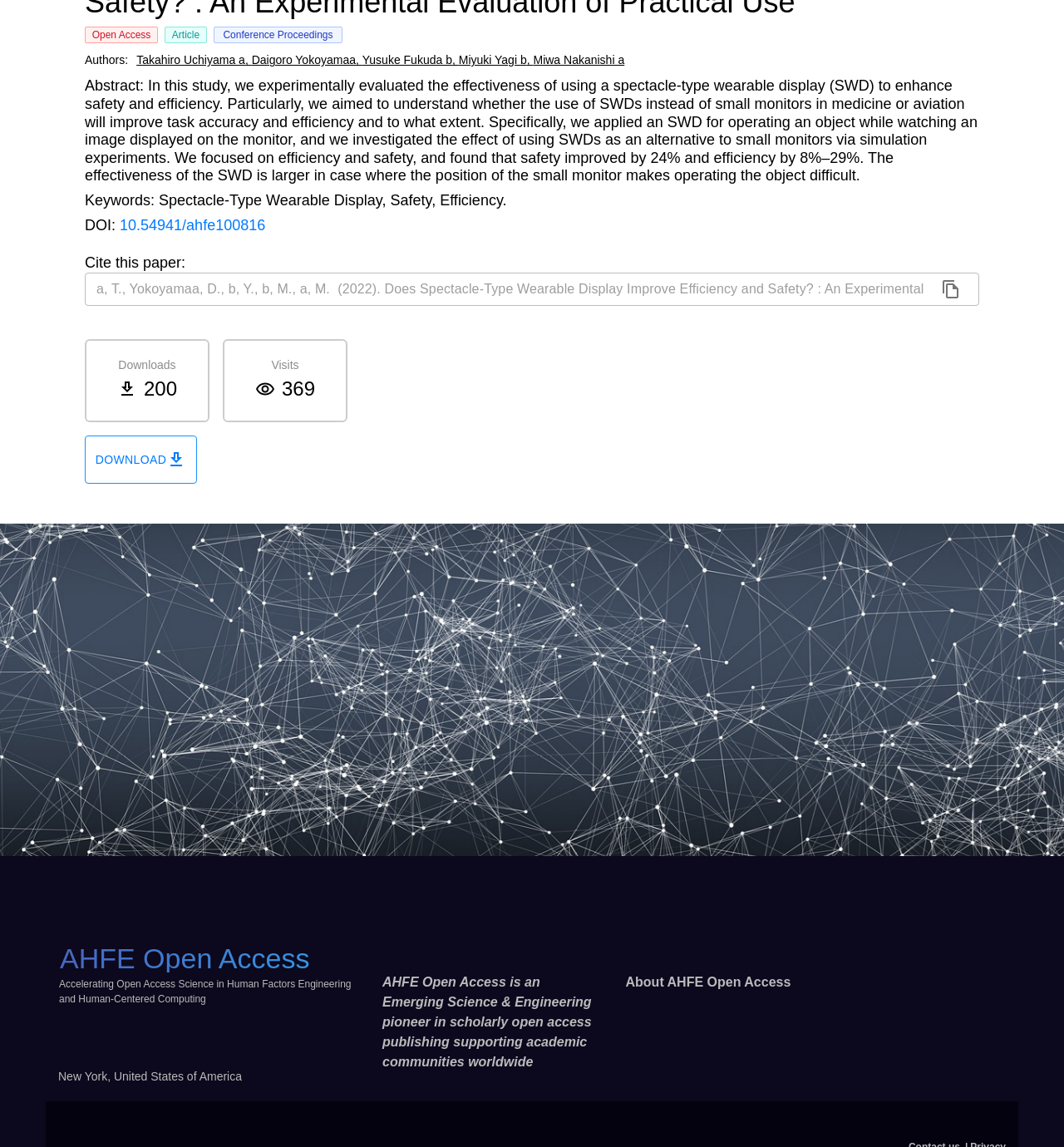Provide the bounding box coordinates for the UI element that is described as: "Download".

[0.08, 0.38, 0.185, 0.422]